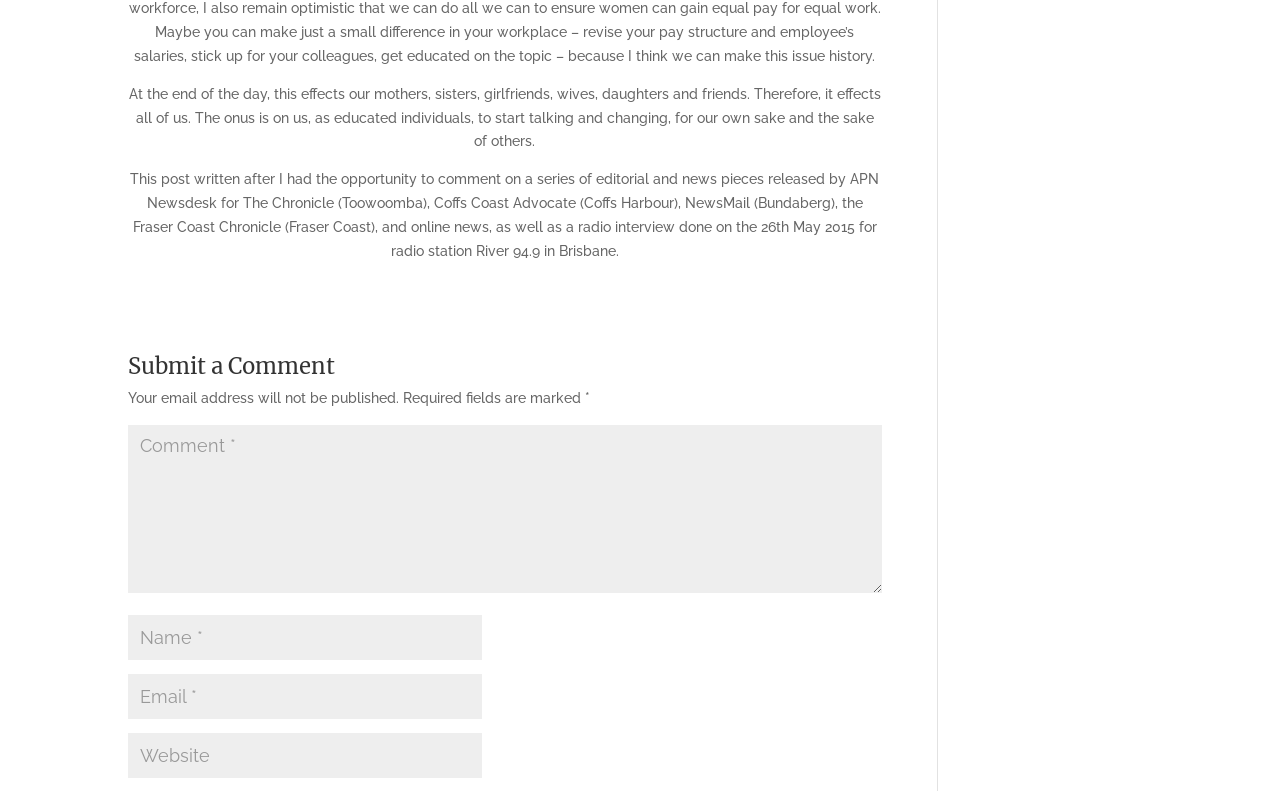Highlight the bounding box of the UI element that corresponds to this description: "input value="Website" name="url"".

[0.1, 0.927, 0.377, 0.984]